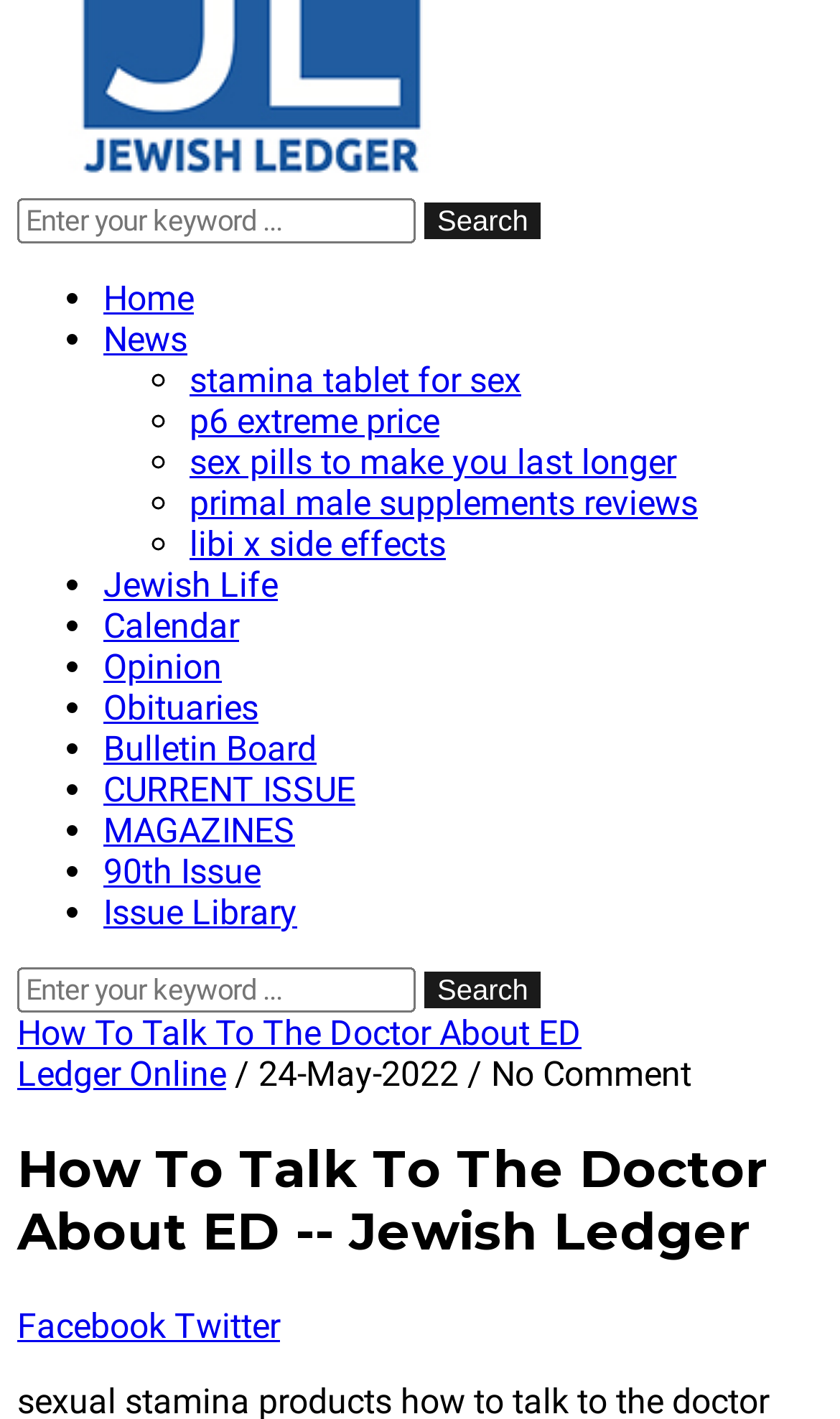What is the date mentioned at the bottom of the webpage?
Based on the content of the image, thoroughly explain and answer the question.

The webpage has a static text '/ 24-May-2022 / No Comment' at the bottom, indicating that the article or webpage was published or updated on May 24, 2022.